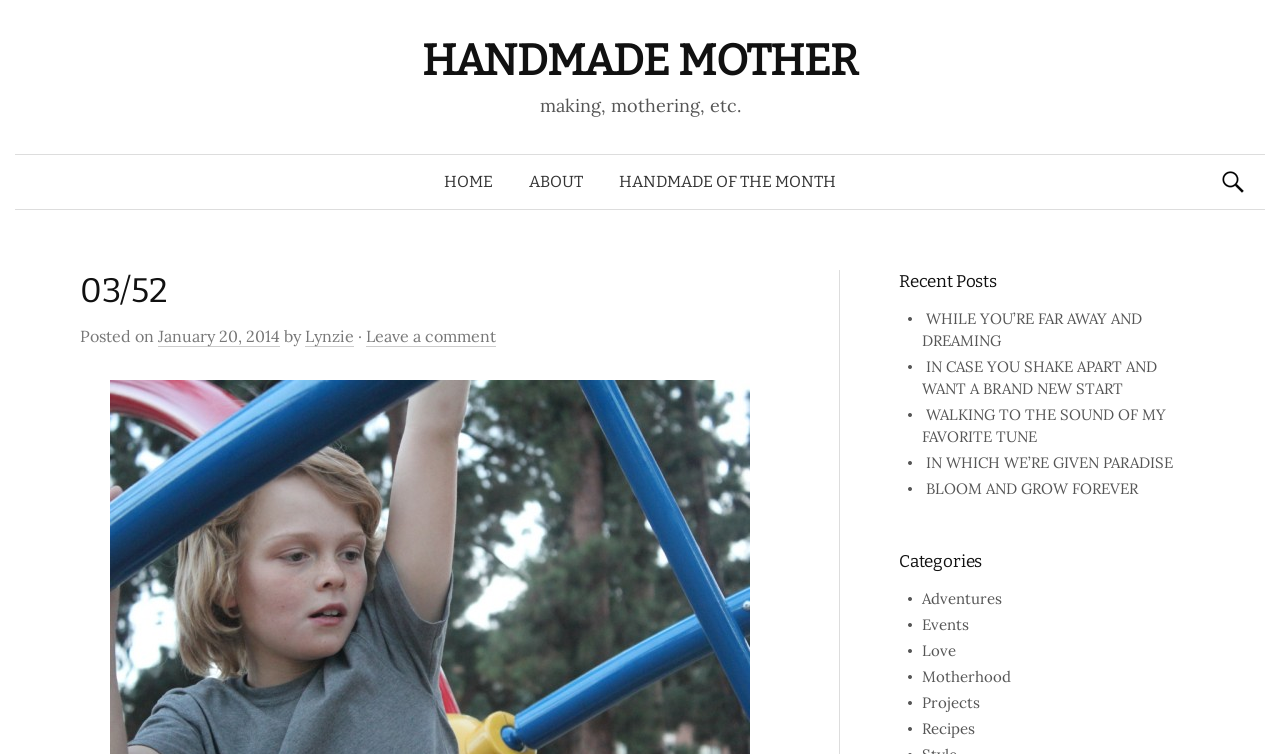Determine the bounding box coordinates for the region that must be clicked to execute the following instruction: "Go to The Anarchist Library".

None